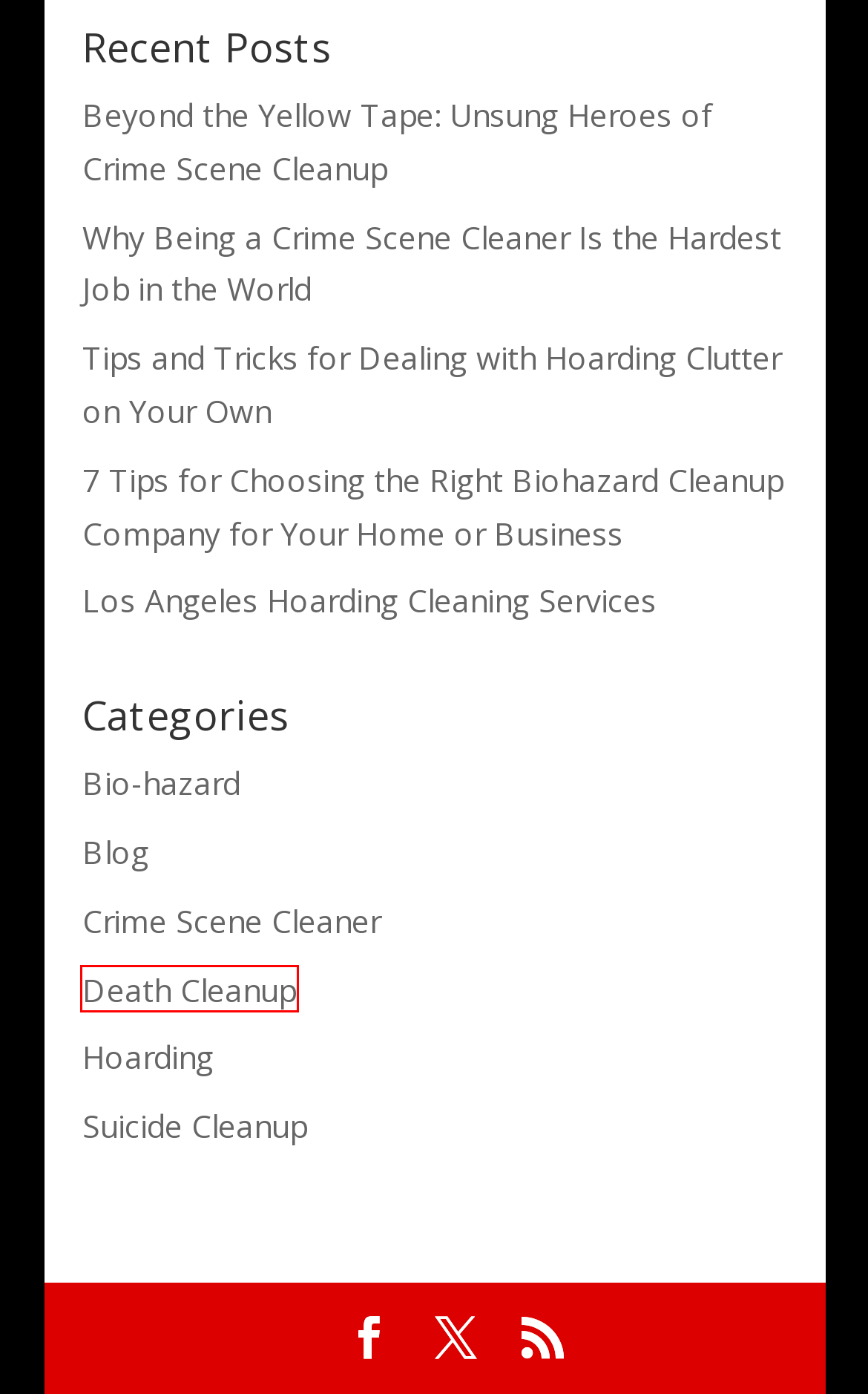You have a screenshot of a webpage with a red bounding box around an element. Identify the webpage description that best fits the new page that appears after clicking the selected element in the red bounding box. Here are the candidates:
A. Crime Scene Cleaner Archives | Sterile Pros
B. Tips and Tricks for Dealing with Hoarding Clutter on Your Own | Sterile Pros
C. Crime Scene Clean Up California | Sterile Pros
D. Suicide Cleanup Archives | Sterile Pros
E. Why Being a Crime Scene Cleaner Is the Hardest Job in the World | Sterile Pros
F. Death Cleanup Archives | Sterile Pros
G. Blog Archives | Sterile Pros
H. Hoarding Archives | Sterile Pros

F